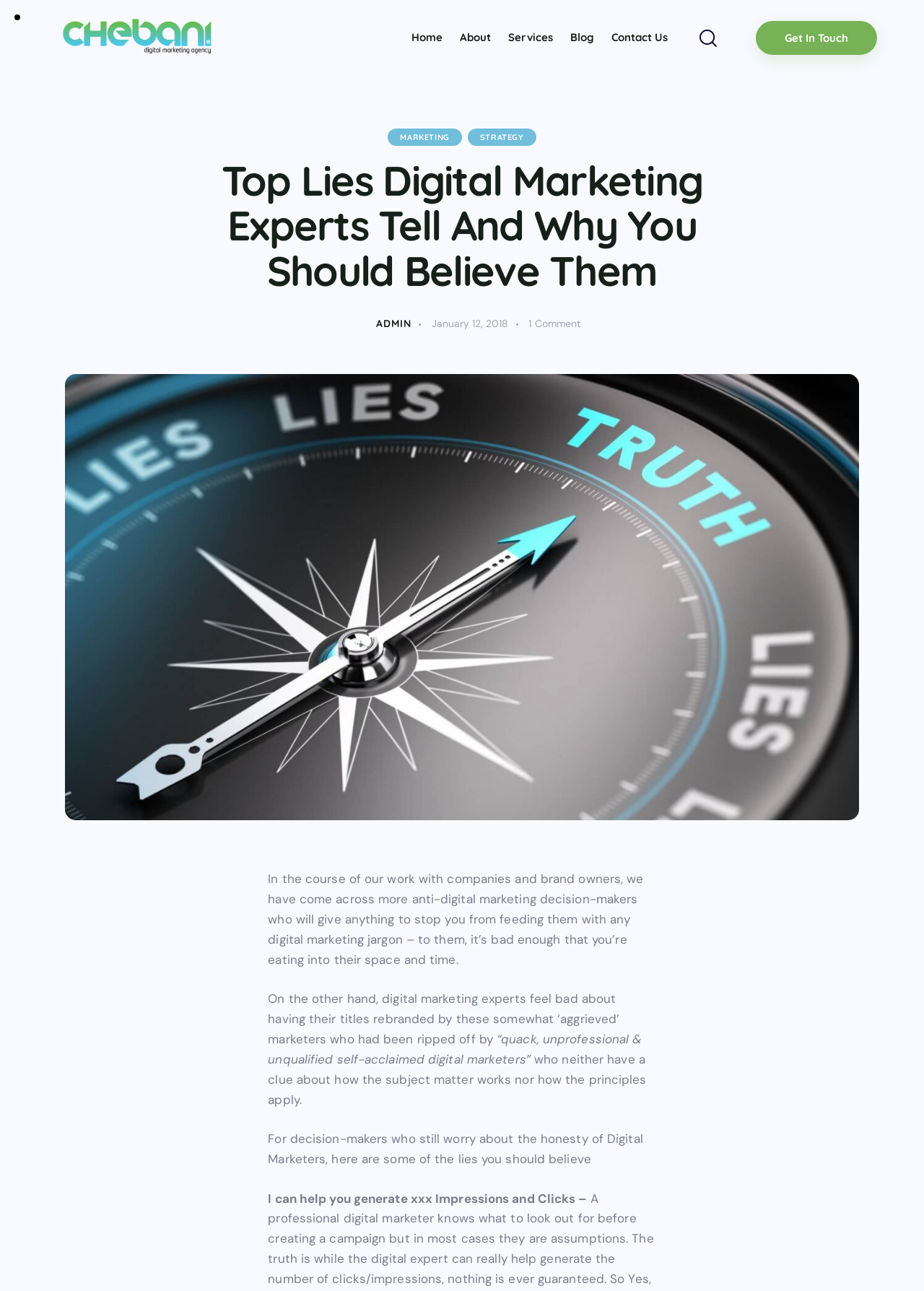Please identify the bounding box coordinates of the element that needs to be clicked to perform the following instruction: "Click on the 'Contact Us' link".

[0.652, 0.016, 0.732, 0.043]